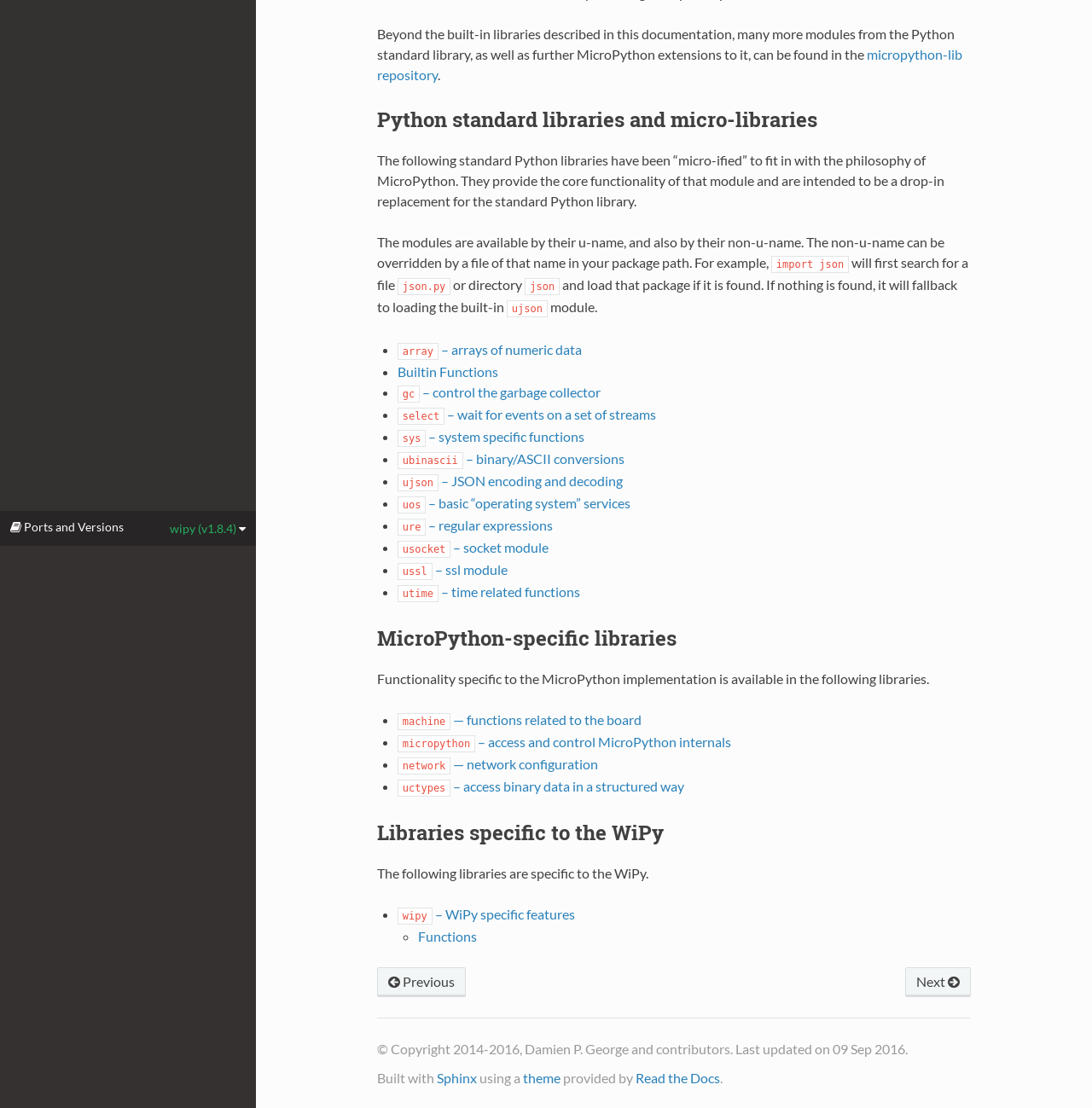Based on the element description Read the Docs, identify the bounding box of the UI element in the given webpage screenshot. The coordinates should be in the format (top-left x, top-left y, bottom-right x, bottom-right y) and must be between 0 and 1.

[0.582, 0.965, 0.659, 0.98]